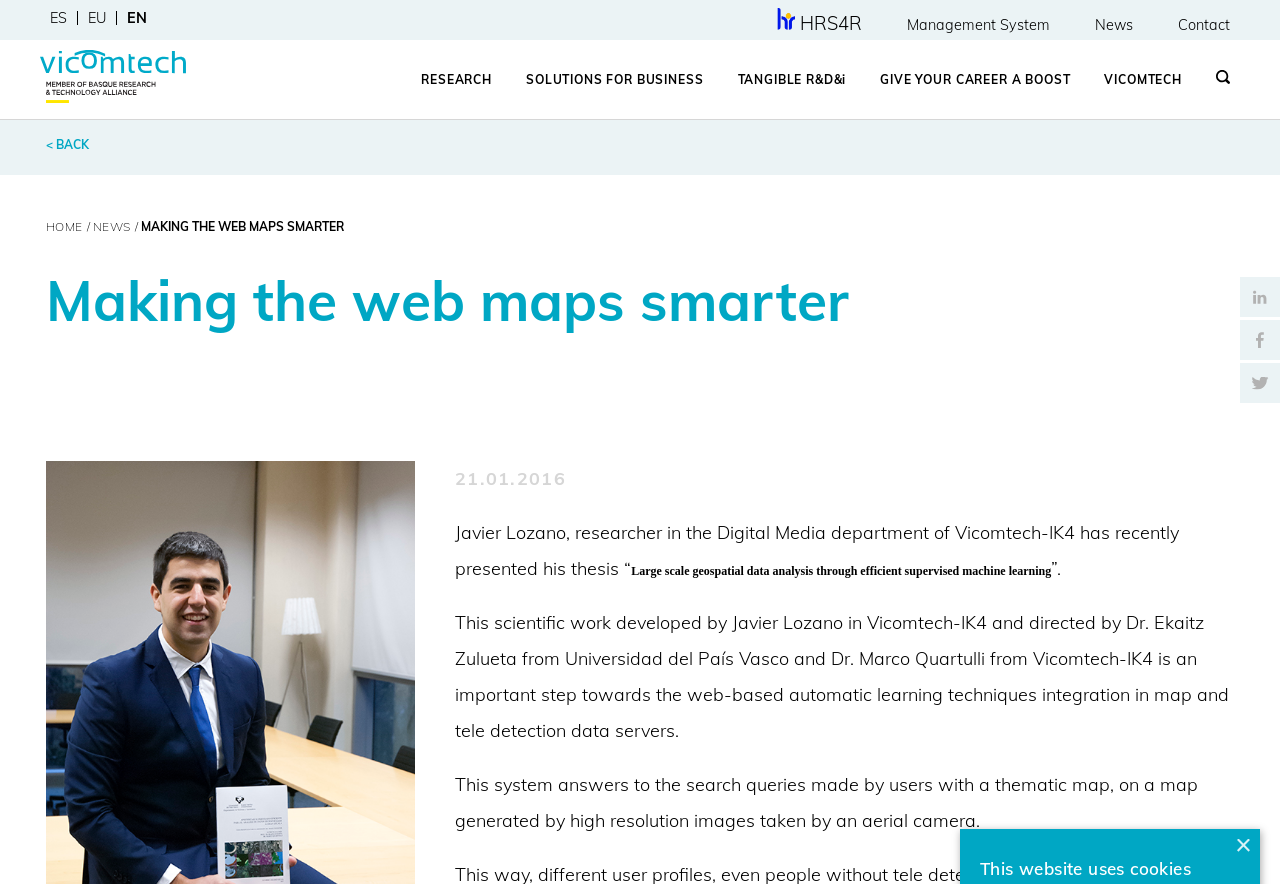Using the information in the image, give a comprehensive answer to the question: 
How many social media links are available?

There are three social media links available at the bottom right corner of the webpage, which are LinkedIn, Facebook, and Twitter.